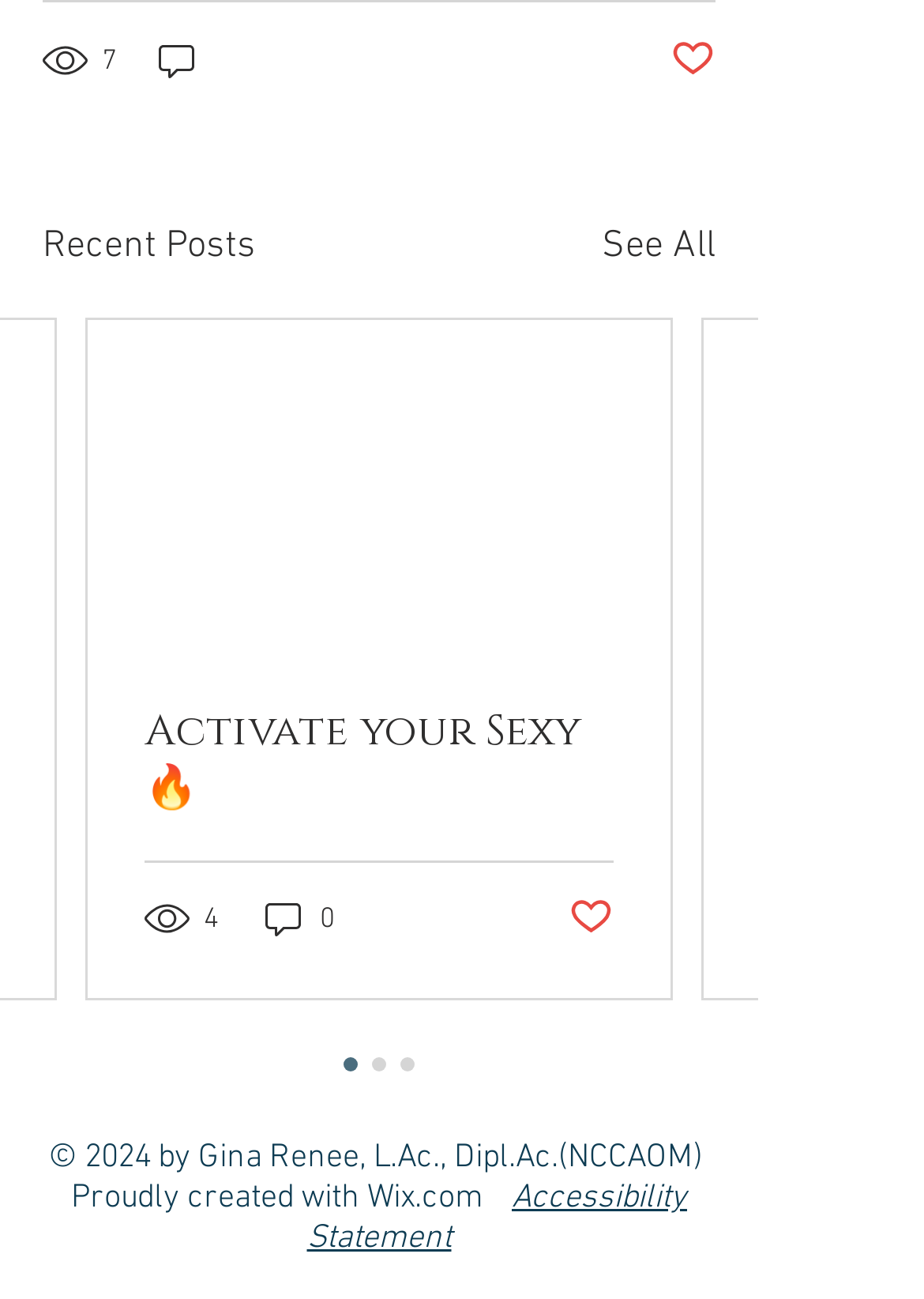Determine the bounding box coordinates for the UI element matching this description: "0".

[0.282, 0.691, 0.367, 0.725]